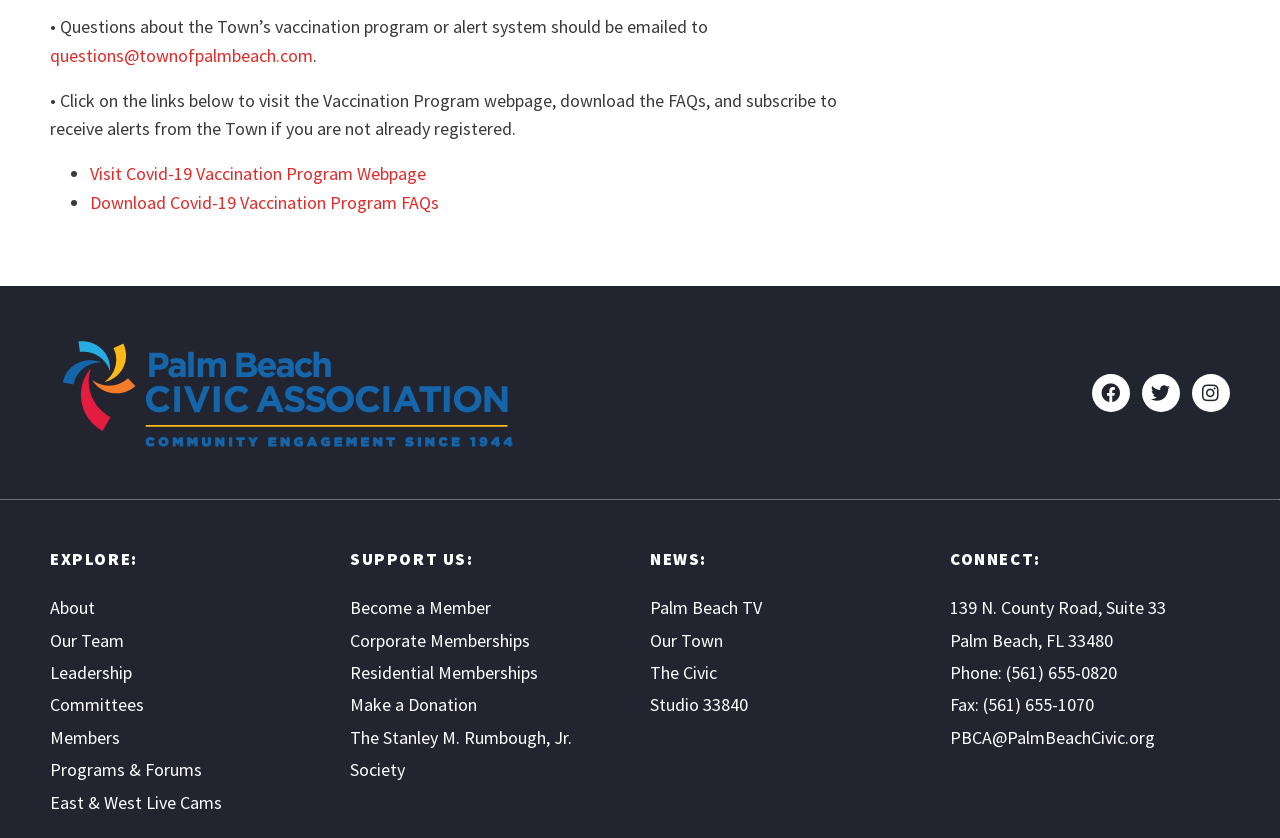Determine the bounding box coordinates of the element that should be clicked to execute the following command: "Explore About".

[0.039, 0.707, 0.258, 0.745]